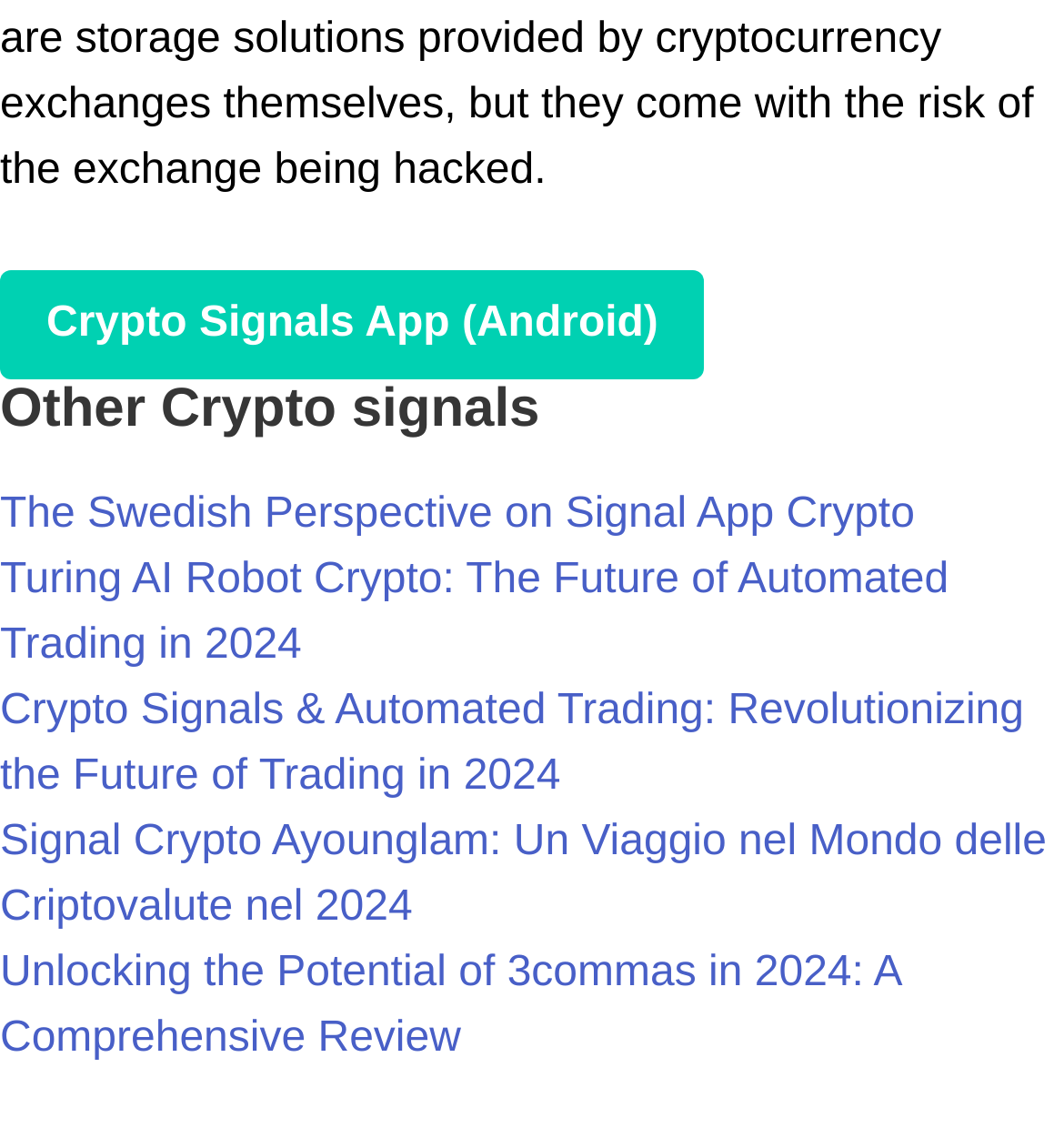Reply to the question below using a single word or brief phrase:
What is the first link text on the webpage?

Crypto Signals App (Android)